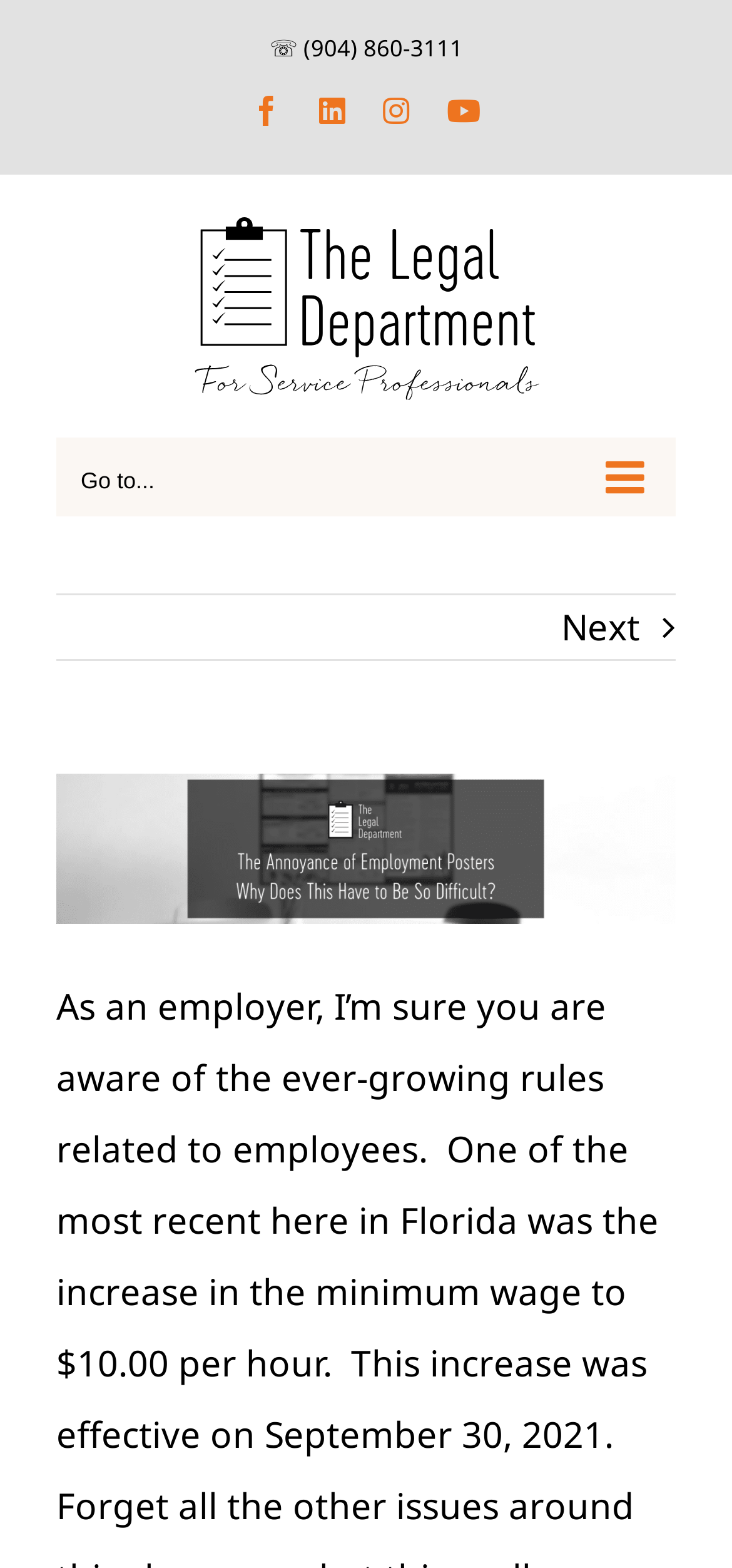Find the bounding box coordinates for the area you need to click to carry out the instruction: "Open main menu". The coordinates should be four float numbers between 0 and 1, indicated as [left, top, right, bottom].

[0.077, 0.279, 0.923, 0.33]